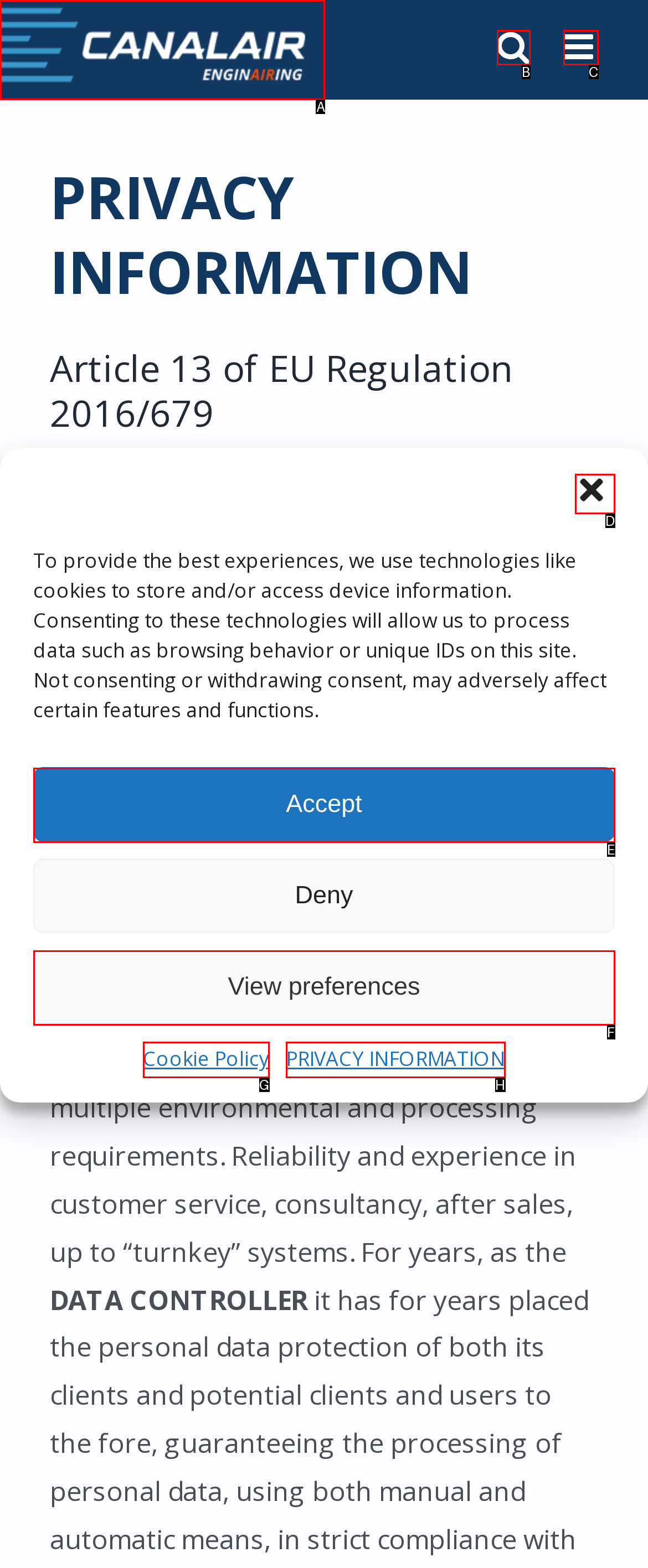Choose the UI element that best aligns with the description: aria-label="Toggle mobile search"
Respond with the letter of the chosen option directly.

B